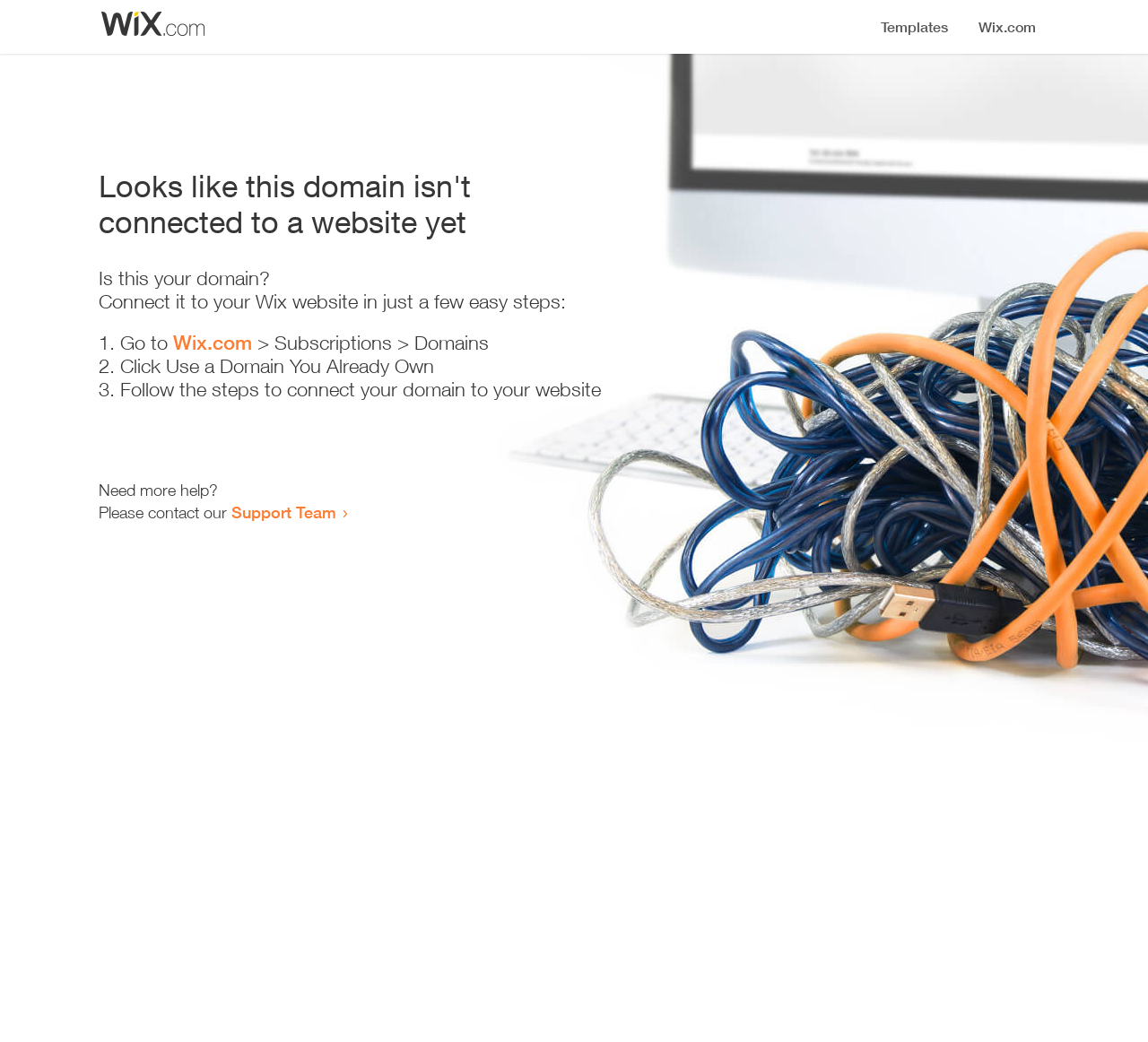Use one word or a short phrase to answer the question provided: 
What should the user do if they need more help?

Contact Support Team